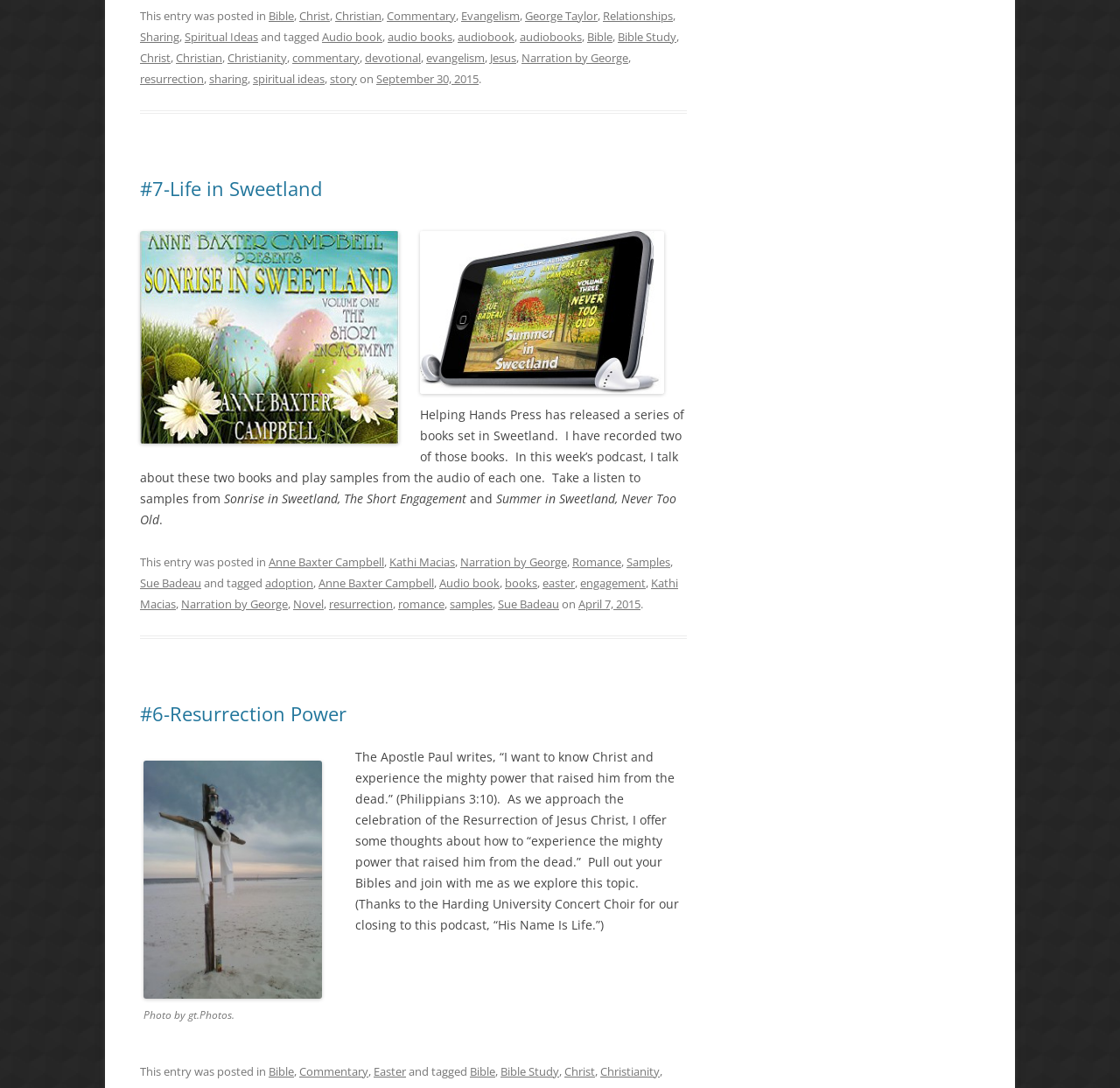Predict the bounding box for the UI component with the following description: "Anne Baxter Campbell".

[0.24, 0.509, 0.343, 0.524]